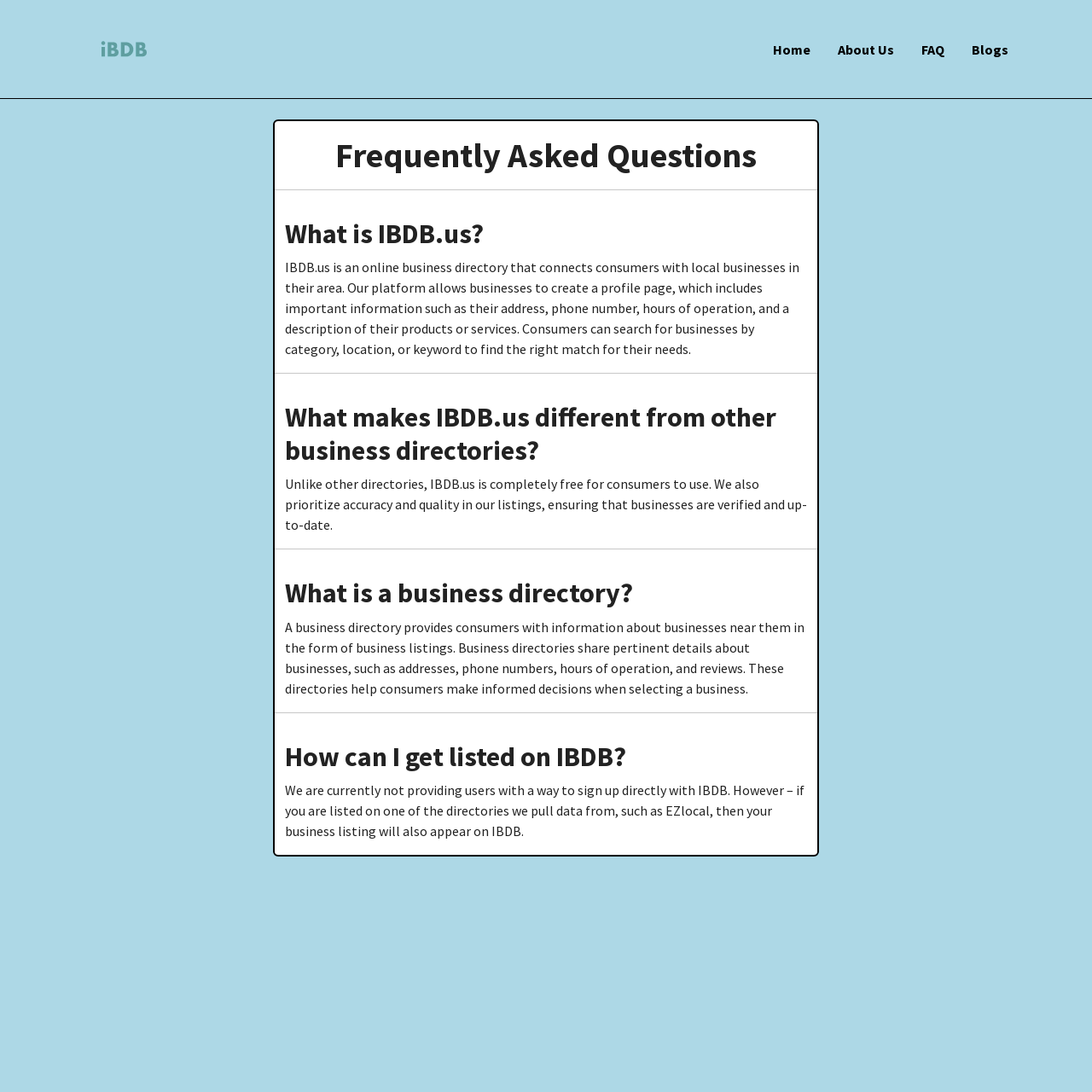Examine the image and give a thorough answer to the following question:
What is IBDB.us?

According to the webpage, IBDB.us is an online business directory that connects consumers with local businesses in their area, allowing businesses to create a profile page with important information such as their address, phone number, hours of operation, and a description of their products or services.